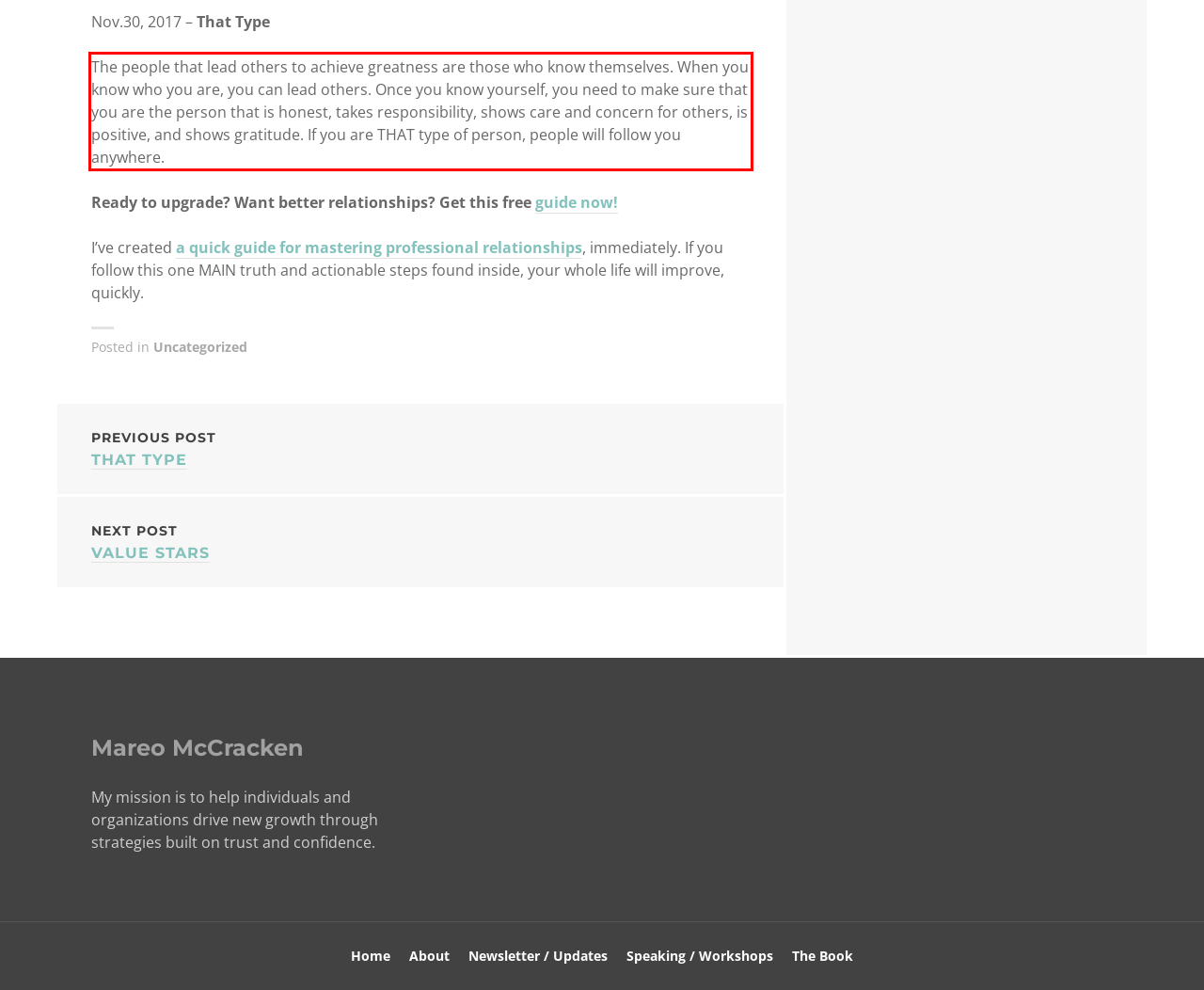In the given screenshot, locate the red bounding box and extract the text content from within it.

The people that lead others to achieve greatness are those who know themselves. When you know who you are, you can lead others. Once you know yourself, you need to make sure that you are the person that is honest, takes responsibility, shows care and concern for others, is positive, and shows gratitude. If you are THAT type of person, people will follow you anywhere.